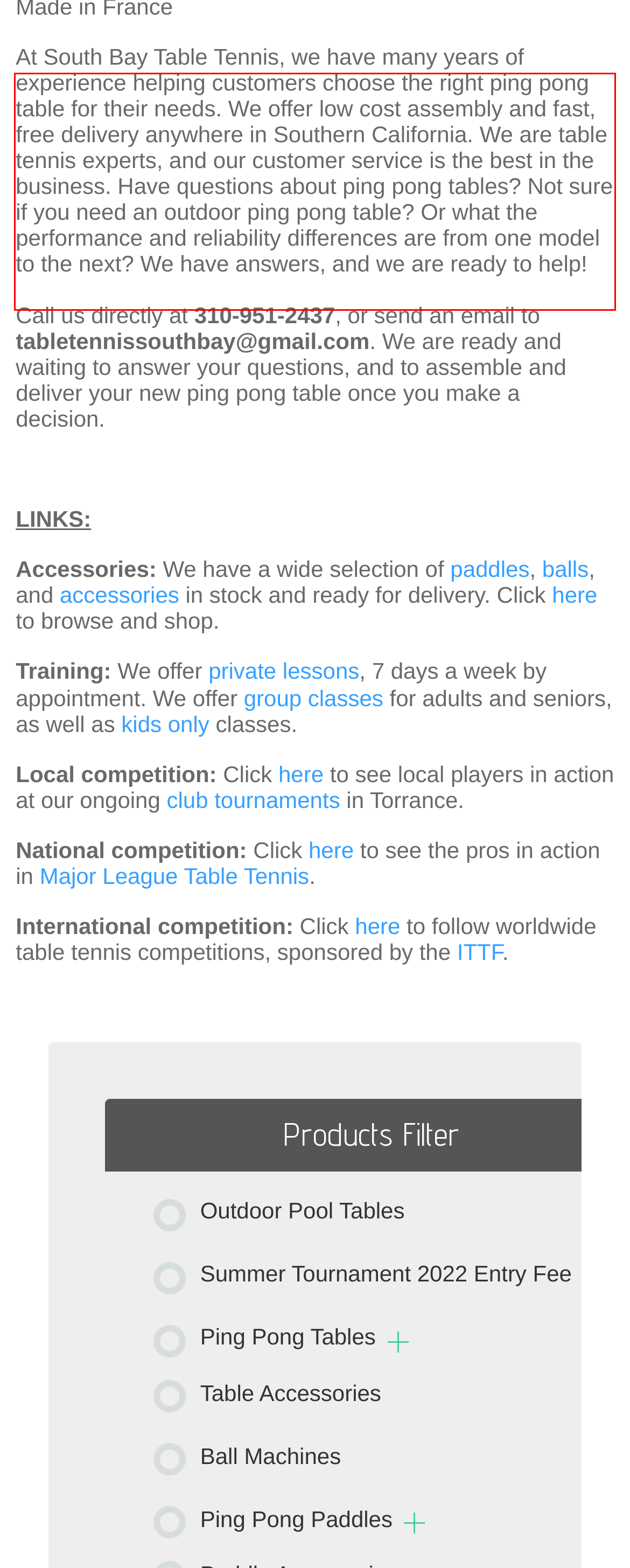You have a screenshot of a webpage with a UI element highlighted by a red bounding box. Use OCR to obtain the text within this highlighted area.

At South Bay Table Tennis, we have many years of experience helping customers choose the right ping pong table for their needs. We offer low cost assembly and fast, free delivery anywhere in Southern California. We are table tennis experts, and our customer service is the best in the business. Have questions about ping pong tables? Not sure if you need an outdoor ping pong table? Or what the performance and reliability differences are from one model to the next? We have answers, and we are ready to help!